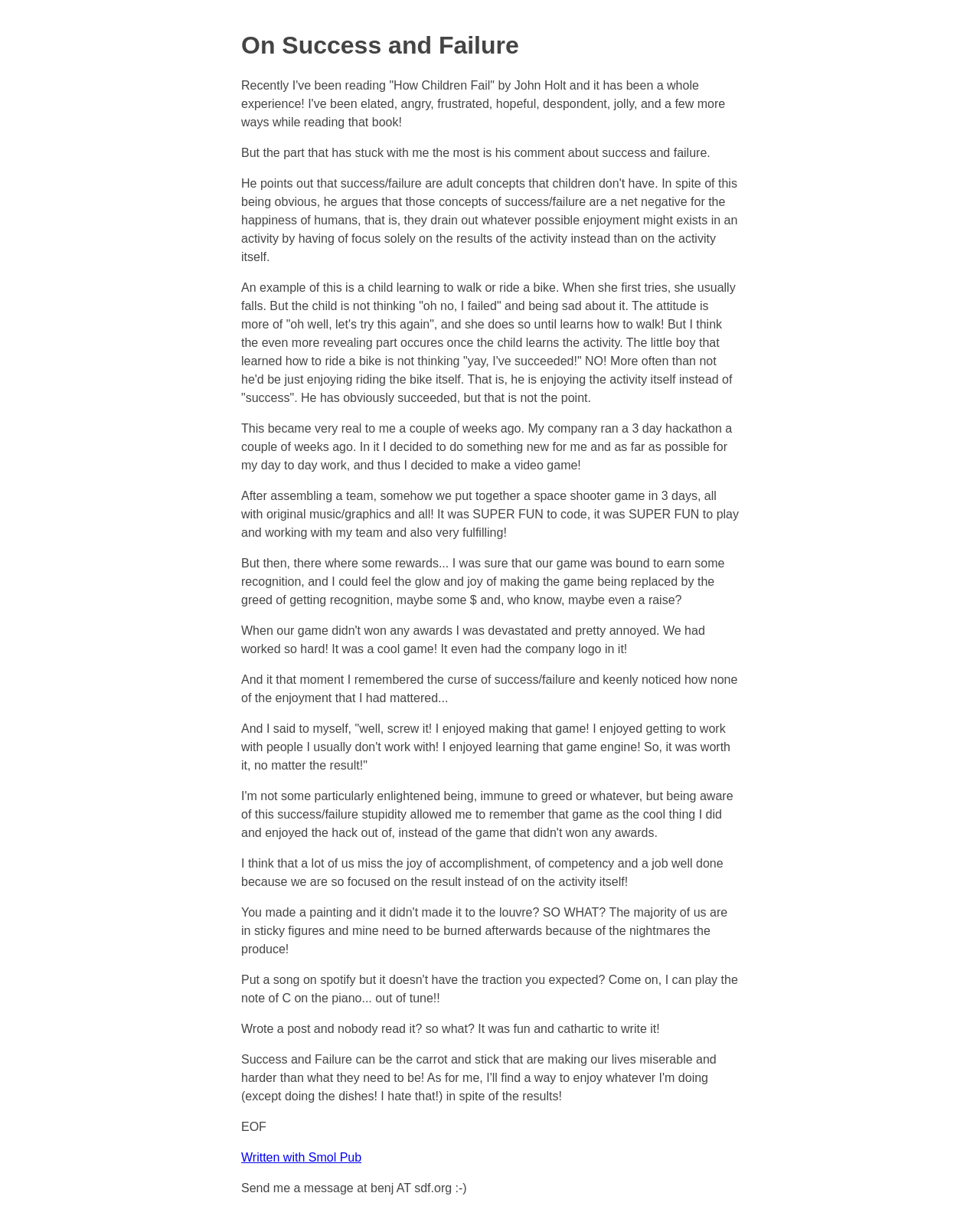Can you find and generate the webpage's heading?

On Success and Failure